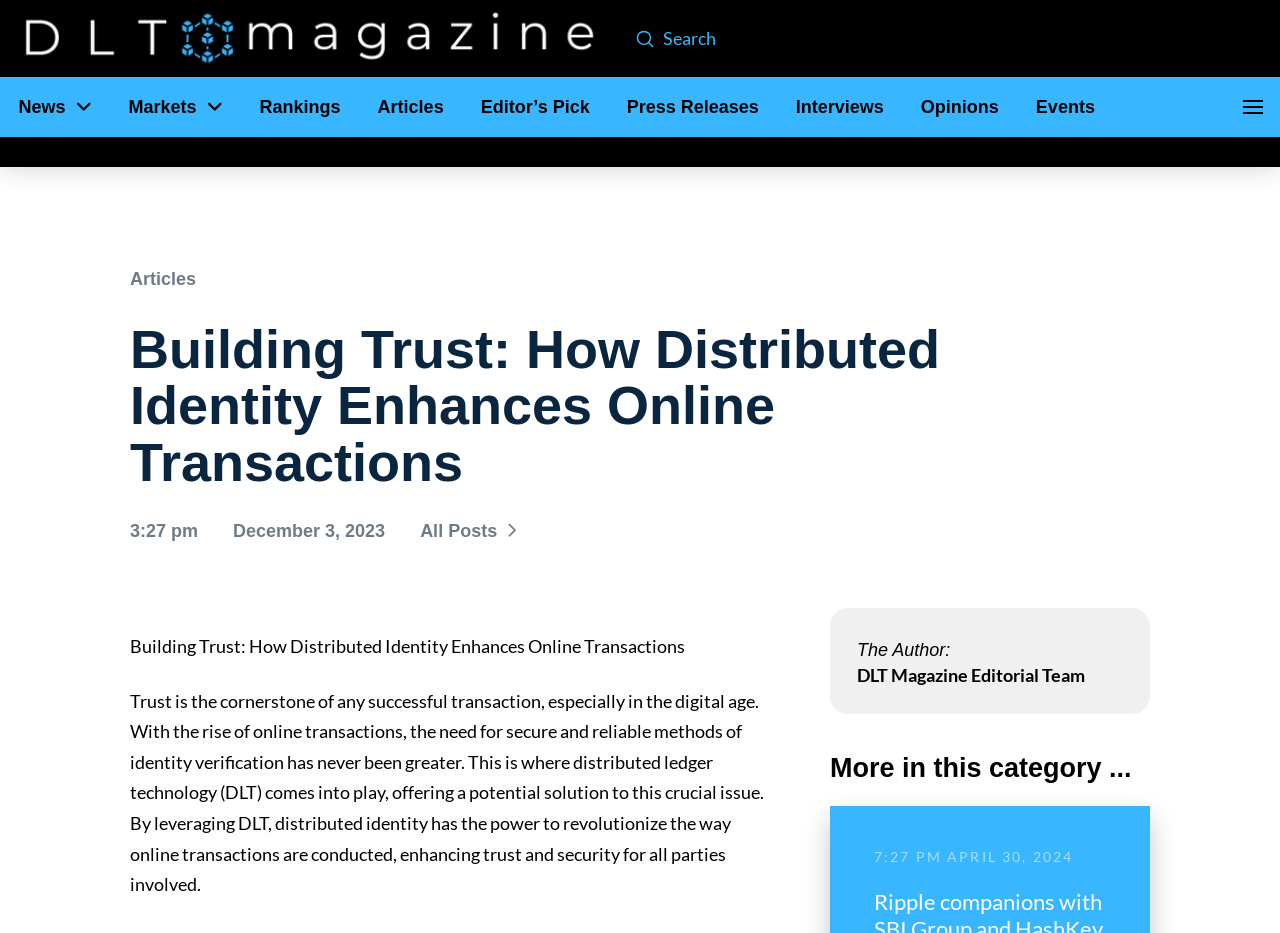Specify the bounding box coordinates for the region that must be clicked to perform the given instruction: "Read the article".

[0.102, 0.344, 0.861, 0.526]